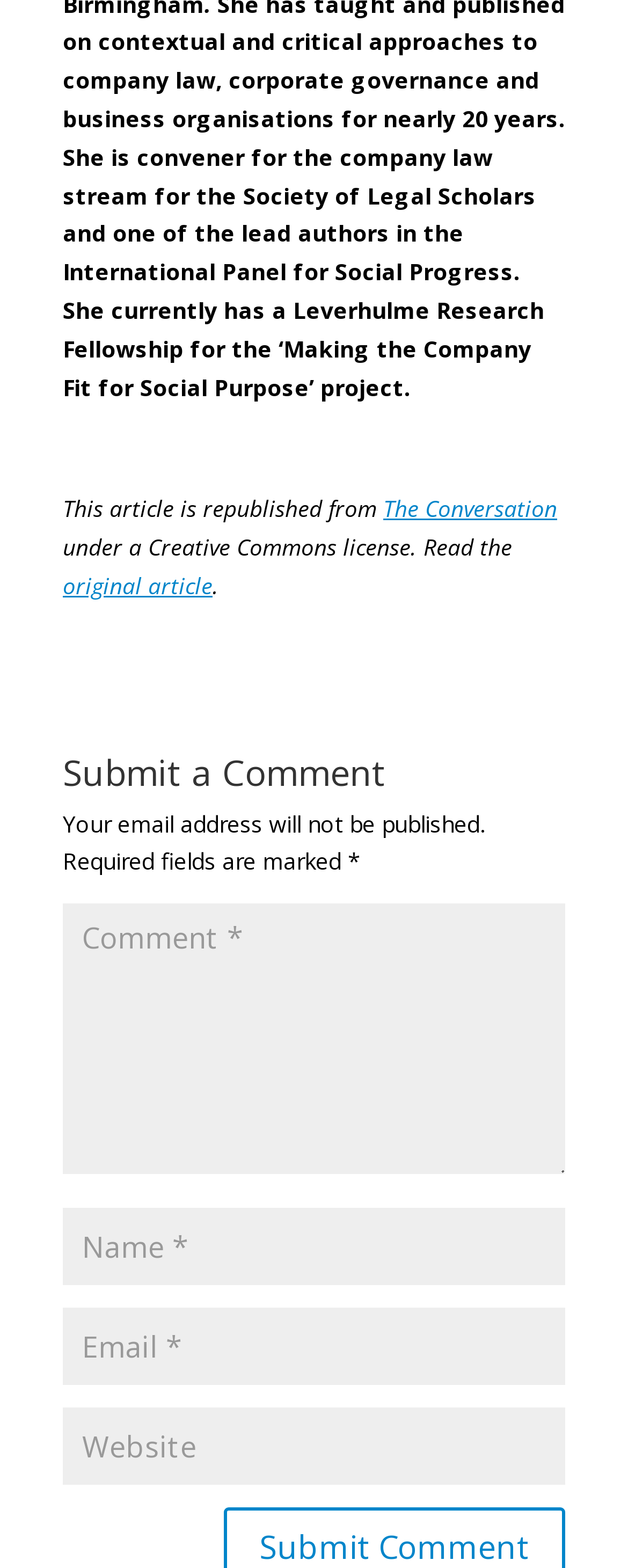What is the optional field in the comment submission form?
Answer the question with detailed information derived from the image.

The webpage has four text fields: 'Name *', 'Email *', 'Comment *', and 'Website'. The 'Website' field is not marked as required, indicating that it is an optional field that users can choose to fill in or leave blank.